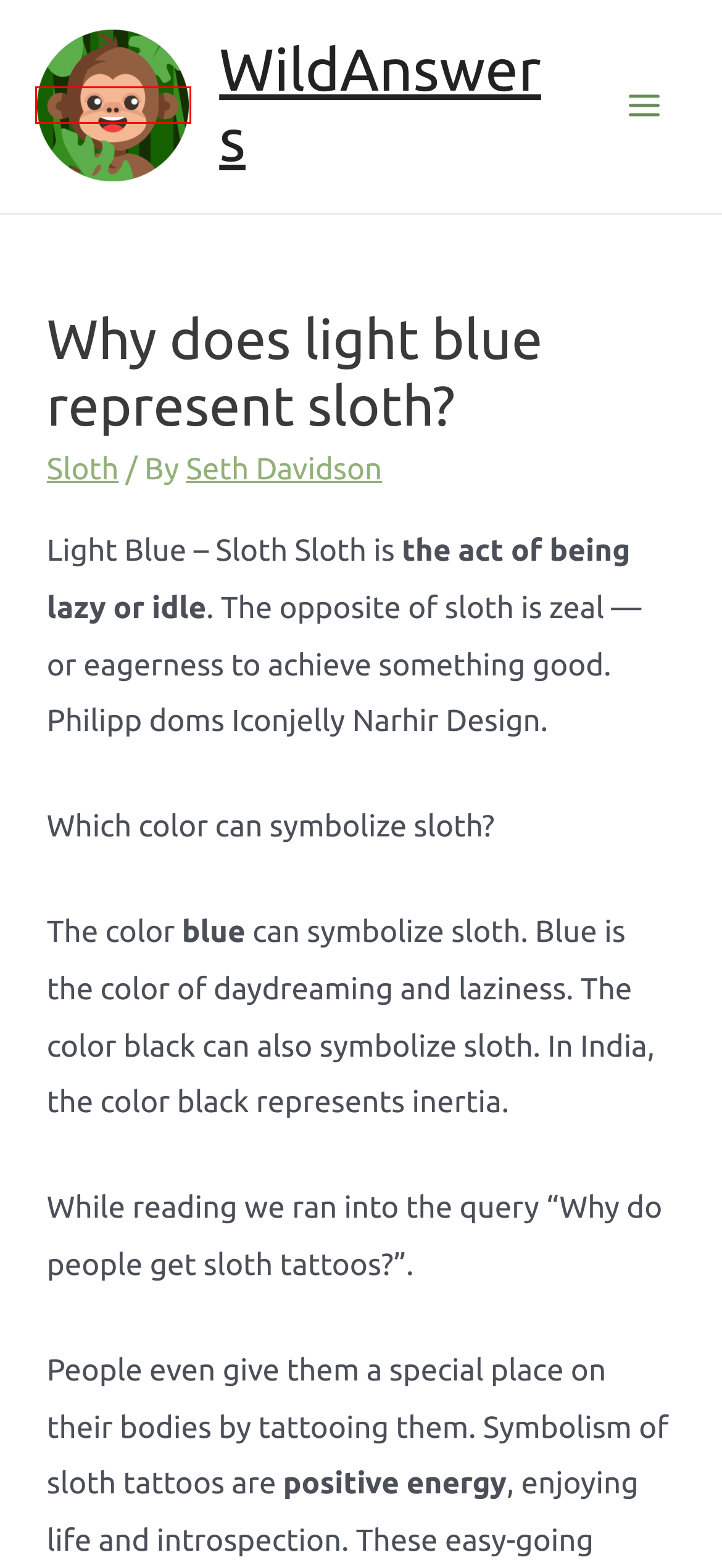Inspect the screenshot of a webpage with a red rectangle bounding box. Identify the webpage description that best corresponds to the new webpage after clicking the element inside the bounding box. Here are the candidates:
A. What do sloths have in their fur? - WildAnswers
B. Saola - WildAnswers
C. WildAnswers - Fun facts about the natural world.
D. What is a anteater? - WildAnswers
E. Vaquita - WildAnswers
F. Why is the number of pangolins in decline? - WildAnswers
G. Penguin - WildAnswers
H. Seth Davidson - WildAnswers

C